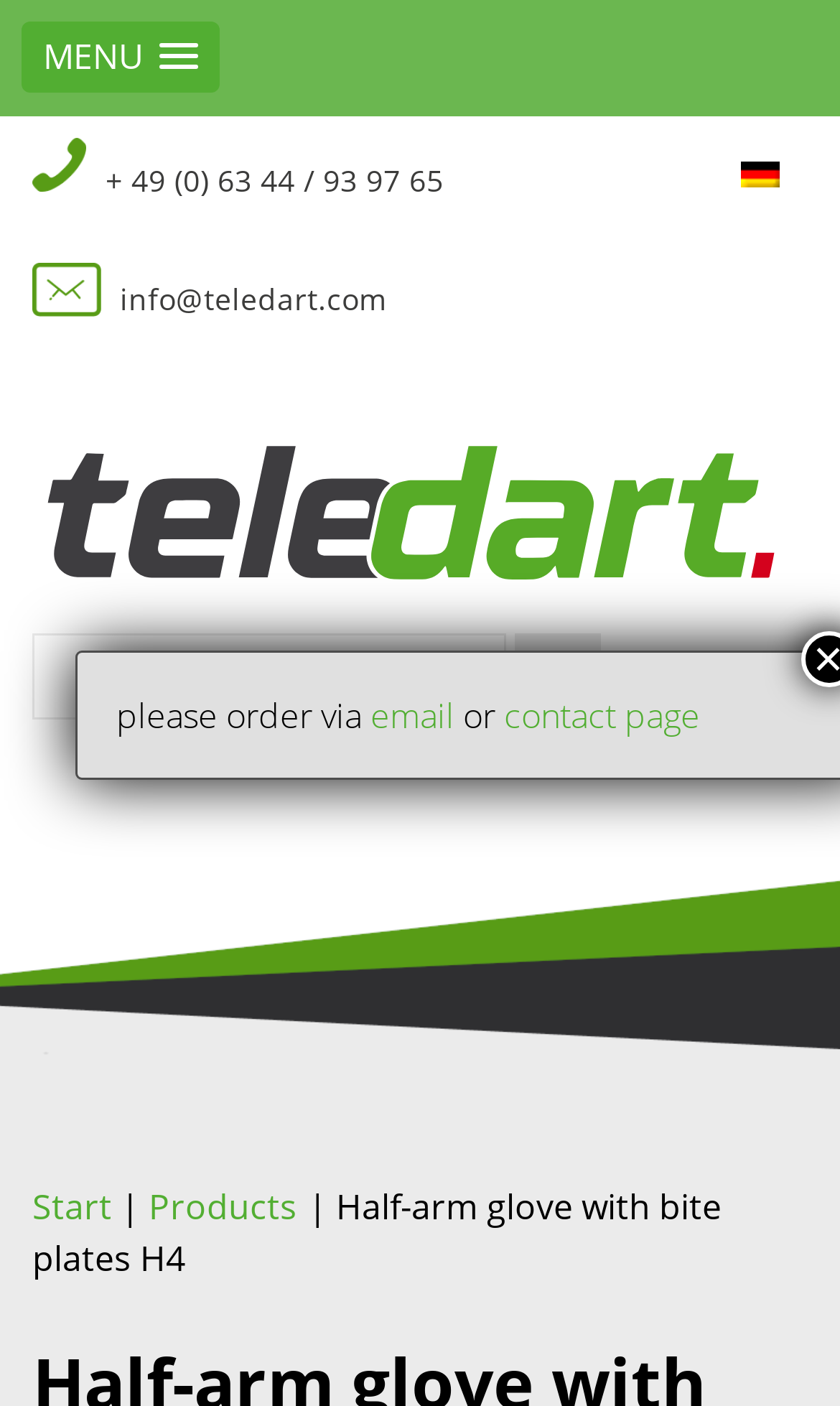Using the provided element description, identify the bounding box coordinates as (top-left x, top-left y, bottom-right x, bottom-right y). Ensure all values are between 0 and 1. Description: alt="Submit" name="submit"

[0.613, 0.451, 0.715, 0.512]